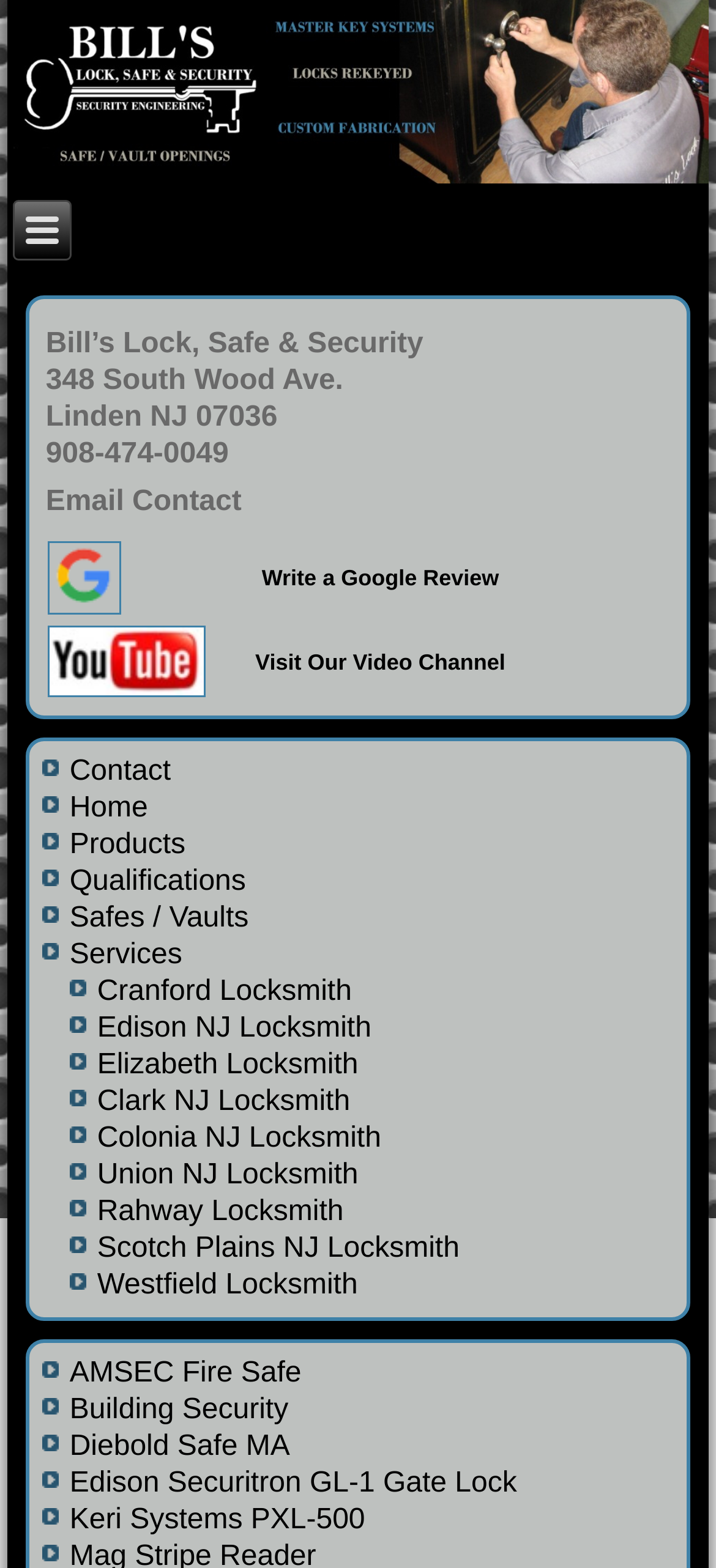Using the information in the image, could you please answer the following question in detail:
What is the phone number of Bill's Lock, Safe & Security?

The phone number can be found in the first table cell of the first table row, which contains the company's address and contact information.